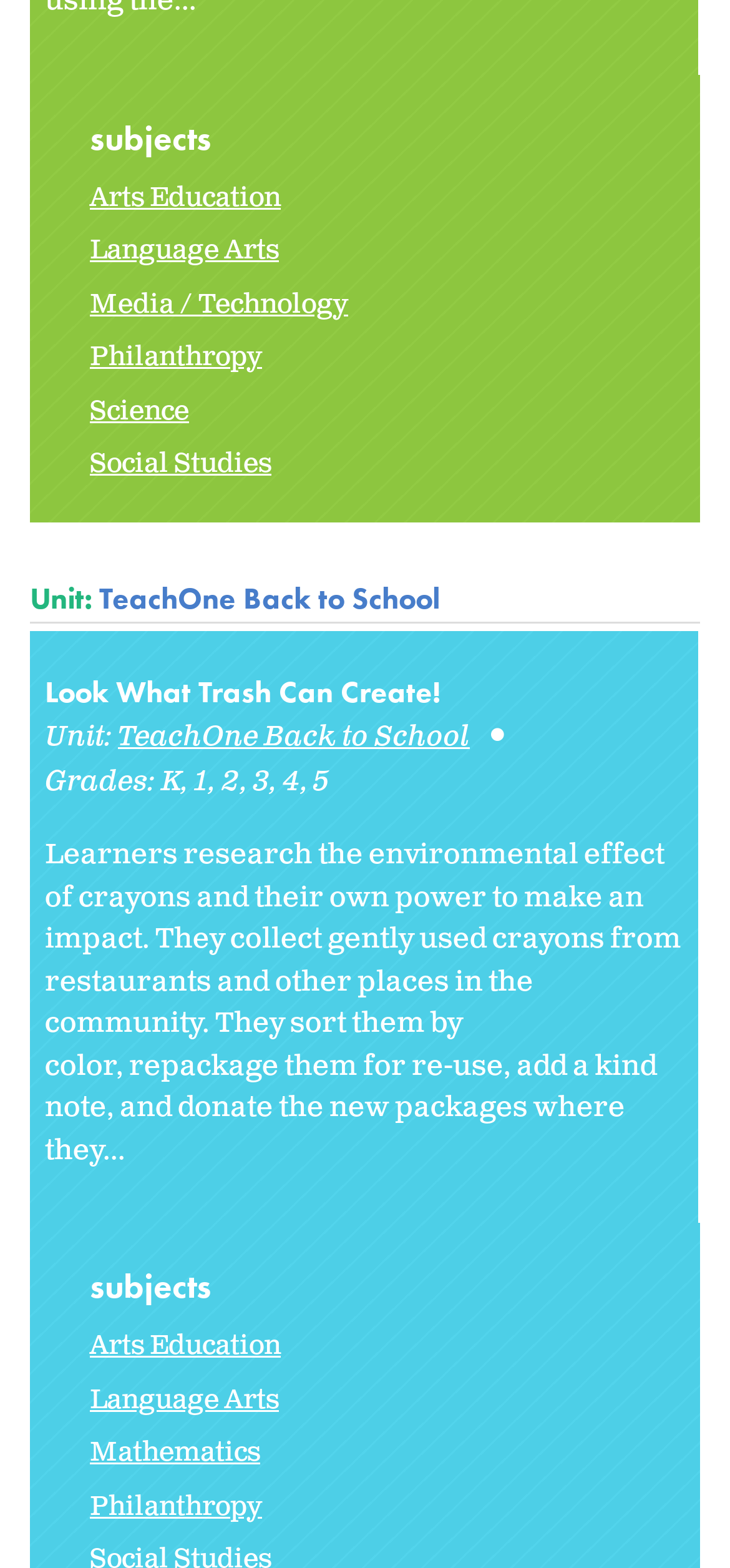Give a short answer to this question using one word or a phrase:
How many links are available in the webpage?

11